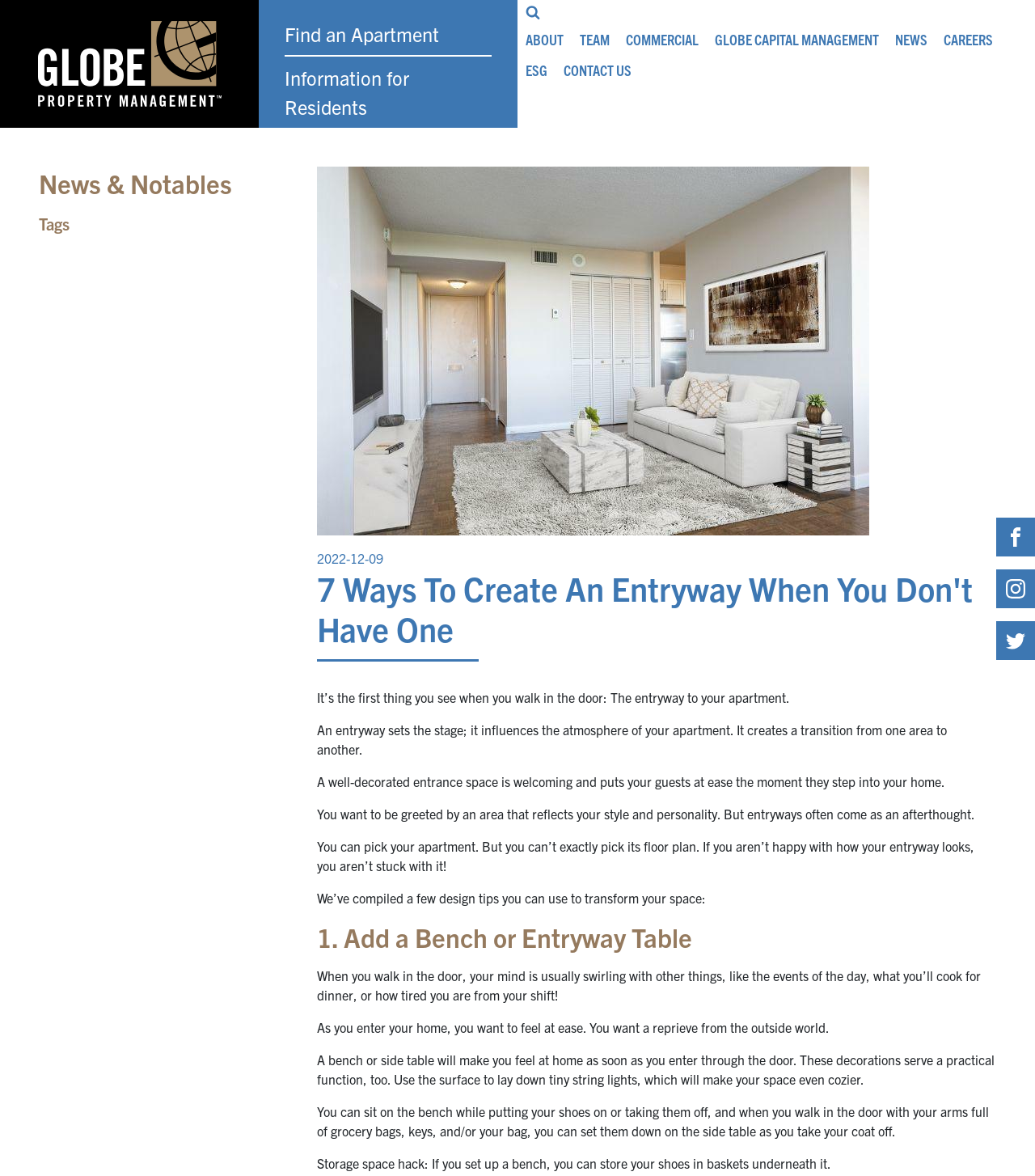What is the logo of Globe Property Management?
Can you offer a detailed and complete answer to this question?

The logo of Globe Property Management is located at the top left corner of the webpage, and it is an image with the text 'Globe PM logo'.